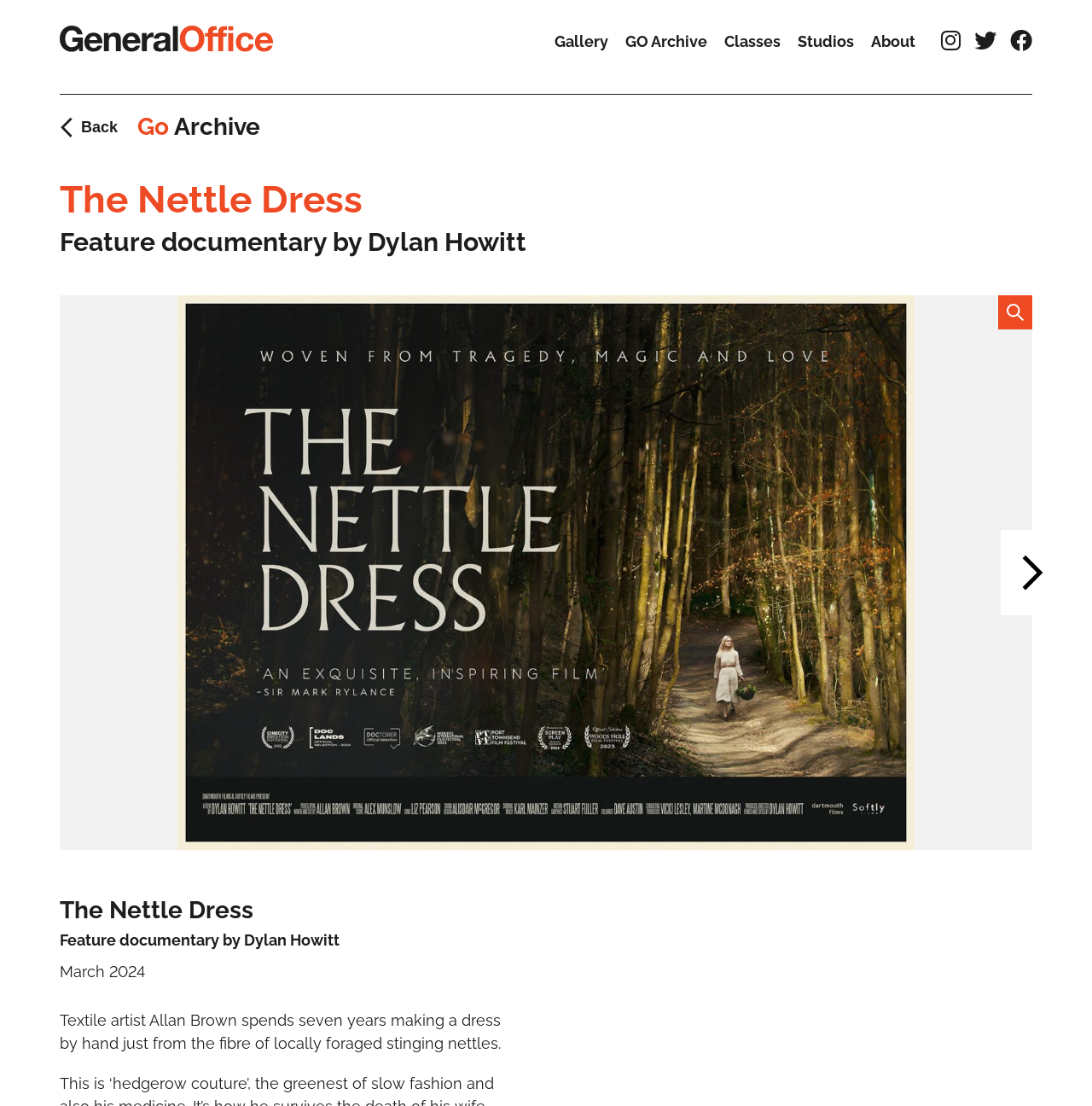Give a full account of the webpage's elements and their arrangement.

The webpage is about "The Nettle Dress" and appears to be a general office or information page related to a documentary film. At the top, there is a banner with a site header and a link to "General Office" accompanied by a small image. 

To the right of the banner, there is a main navigation menu with five links: "Gallery", "GO Archive", "Classes", "Studios", and "About". Next to the navigation menu, there are three social media links represented by icons.

Below the banner, there is a "Back" button with an image, followed by a link to "Go Archive". The main content of the page starts with a large heading "The Nettle Dress" and a subheading "Feature documentary by Dylan Howitt". 

On the right side of the main content, there is a small image with a link, and below it, there is a large poster image of "The Nettle Dress". 

At the bottom of the page, there is a "Next" button, followed by another heading "The Nettle Dress" and a subheading "Feature documentary by Dylan Howitt". The page also displays the release date "March 2024" and a brief description of the documentary, which is about a textile artist making a dress by hand from locally foraged stinging nettles.